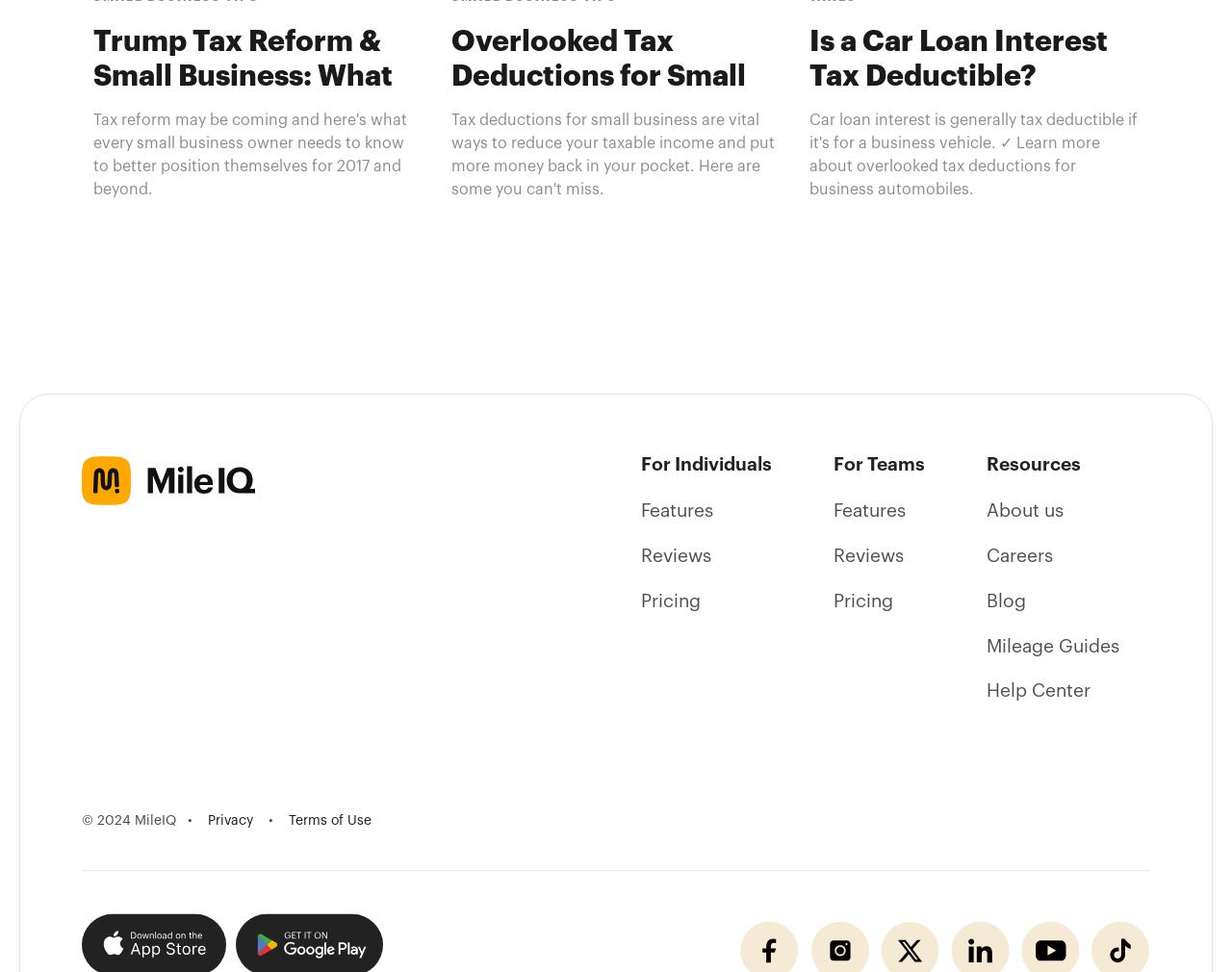Please locate the bounding box coordinates for the element that should be clicked to achieve the following instruction: "View Features for Individuals". Ensure the coordinates are given as four float numbers between 0 and 1, i.e., [left, top, right, bottom].

[0.52, 0.512, 0.579, 0.541]